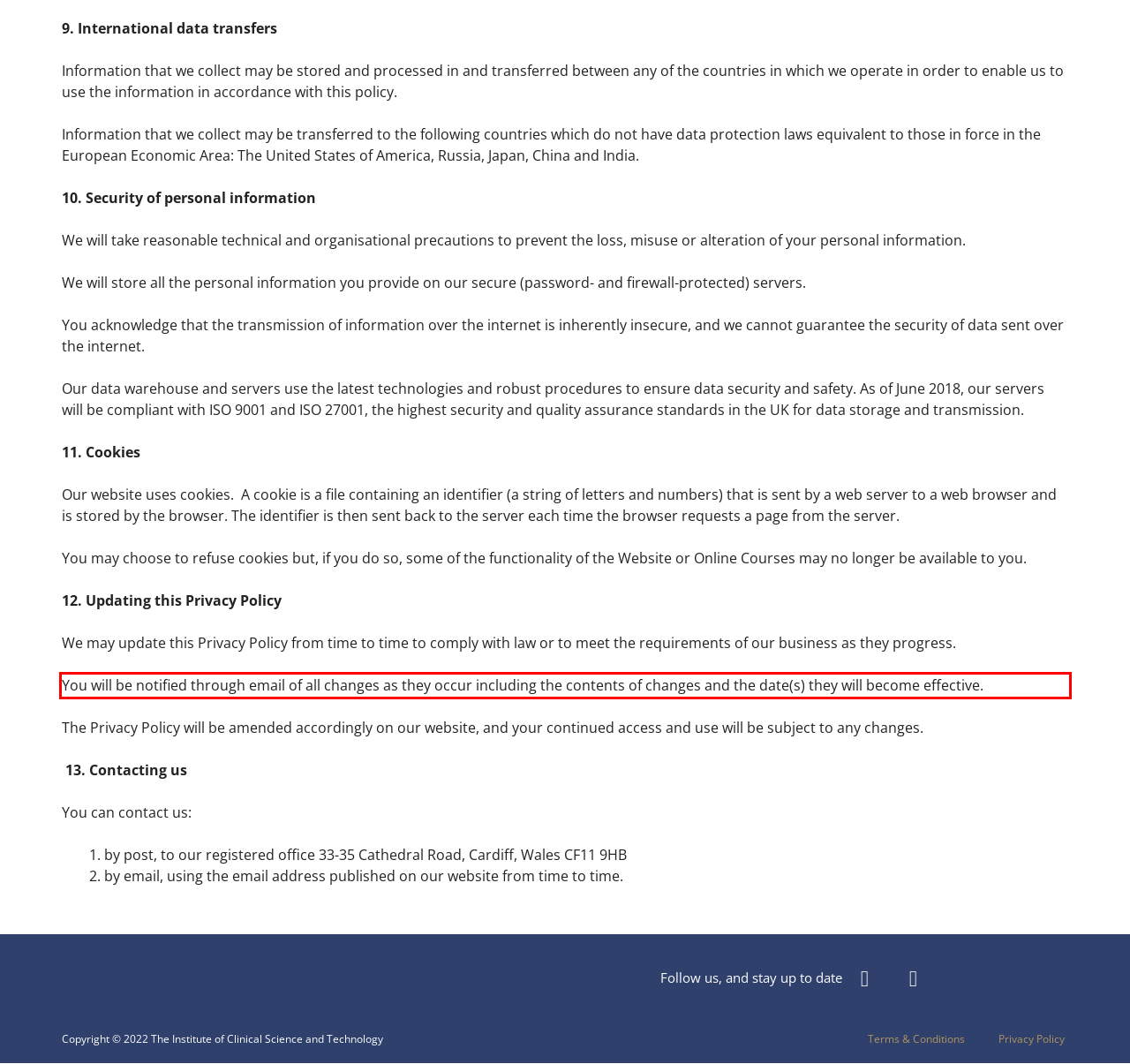Given a screenshot of a webpage, identify the red bounding box and perform OCR to recognize the text within that box.

You will be notified through email of all changes as they occur including the contents of changes and the date(s) they will become effective.